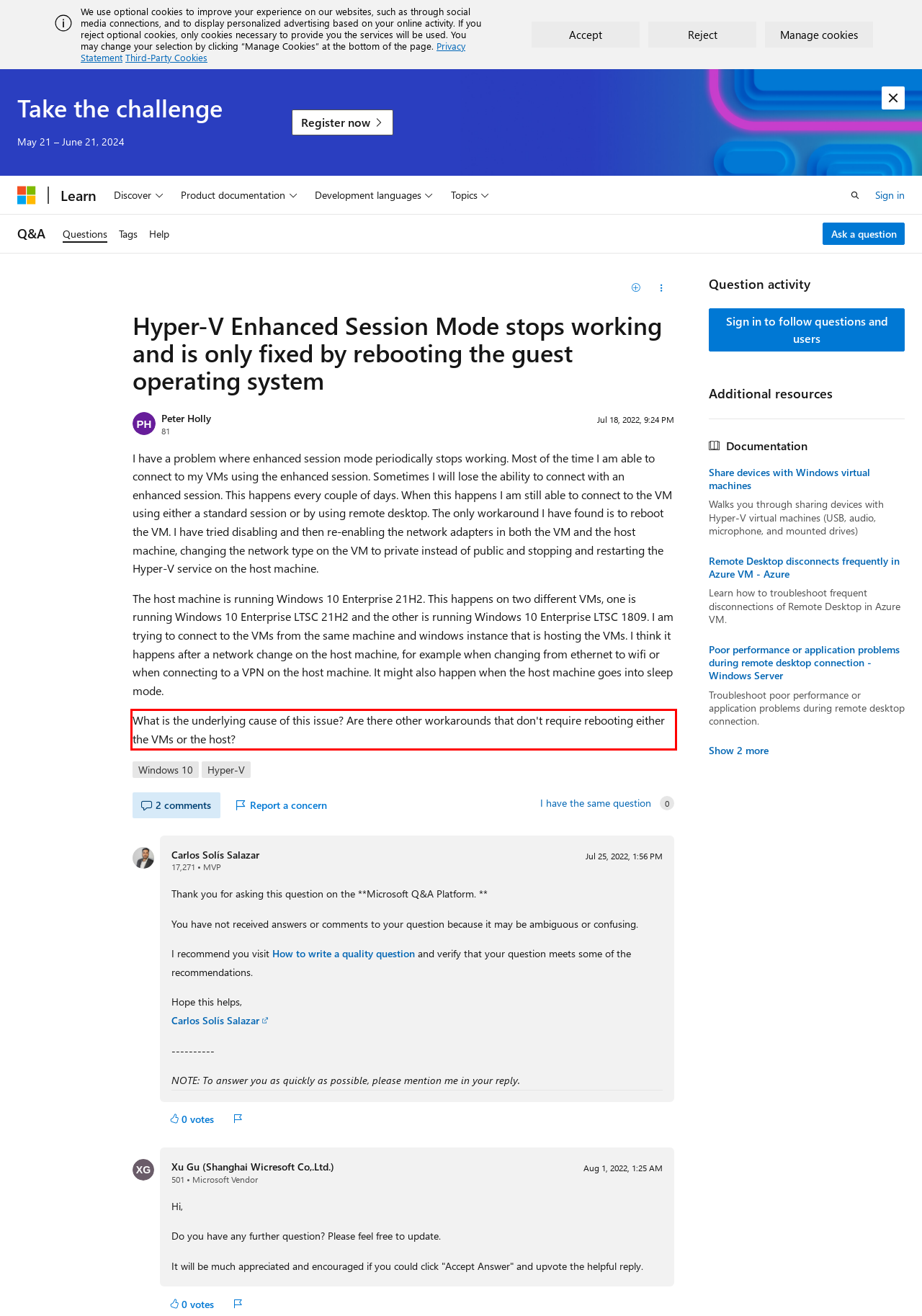Identify the text inside the red bounding box in the provided webpage screenshot and transcribe it.

What is the underlying cause of this issue? Are there other workarounds that don't require rebooting either the VMs or the host?